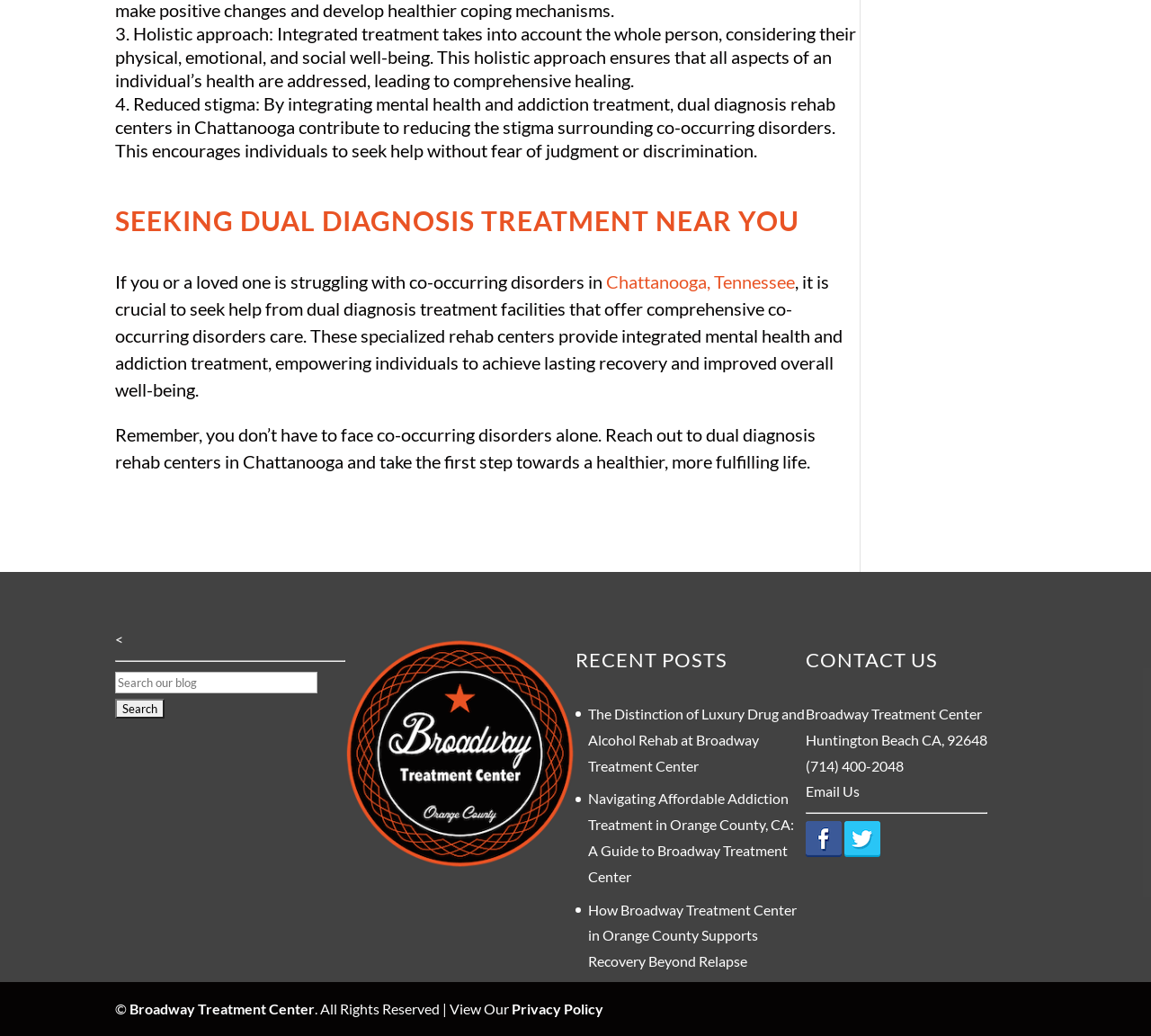How can you contact the dual diagnosis rehab center?
Please give a detailed and elaborate explanation in response to the question.

The 'CONTACT US' section provides contact information, including a phone number '(714) 400-2048' and an 'Email Us' link, which can be used to contact the dual diagnosis rehab center.